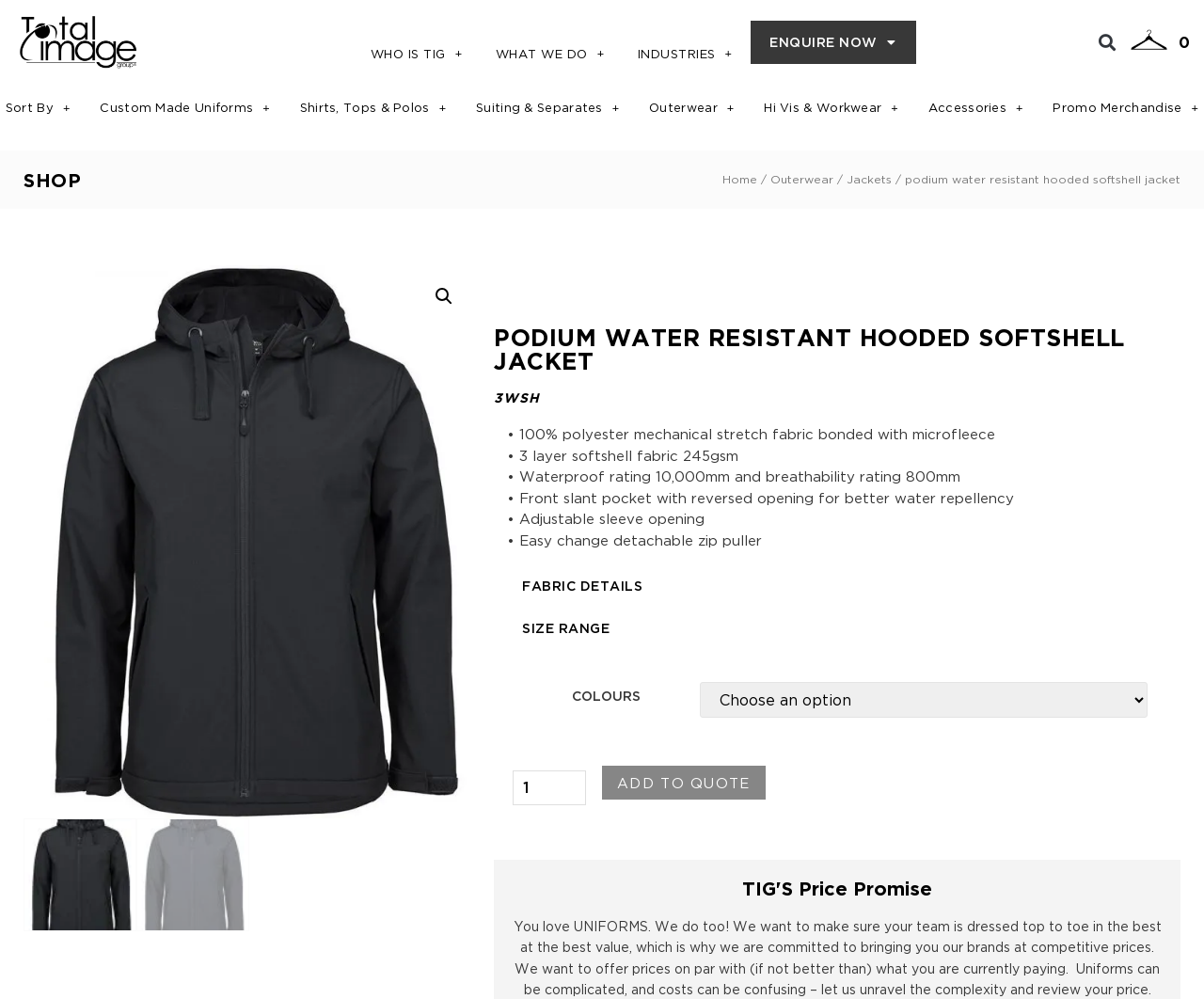What is the waterproof rating of this jacket?
Using the details shown in the screenshot, provide a comprehensive answer to the question.

The waterproof rating of this jacket is 10,000mm, which is mentioned in the product description as 'Waterproof rating 10,000mm and breathability rating 800mm'.